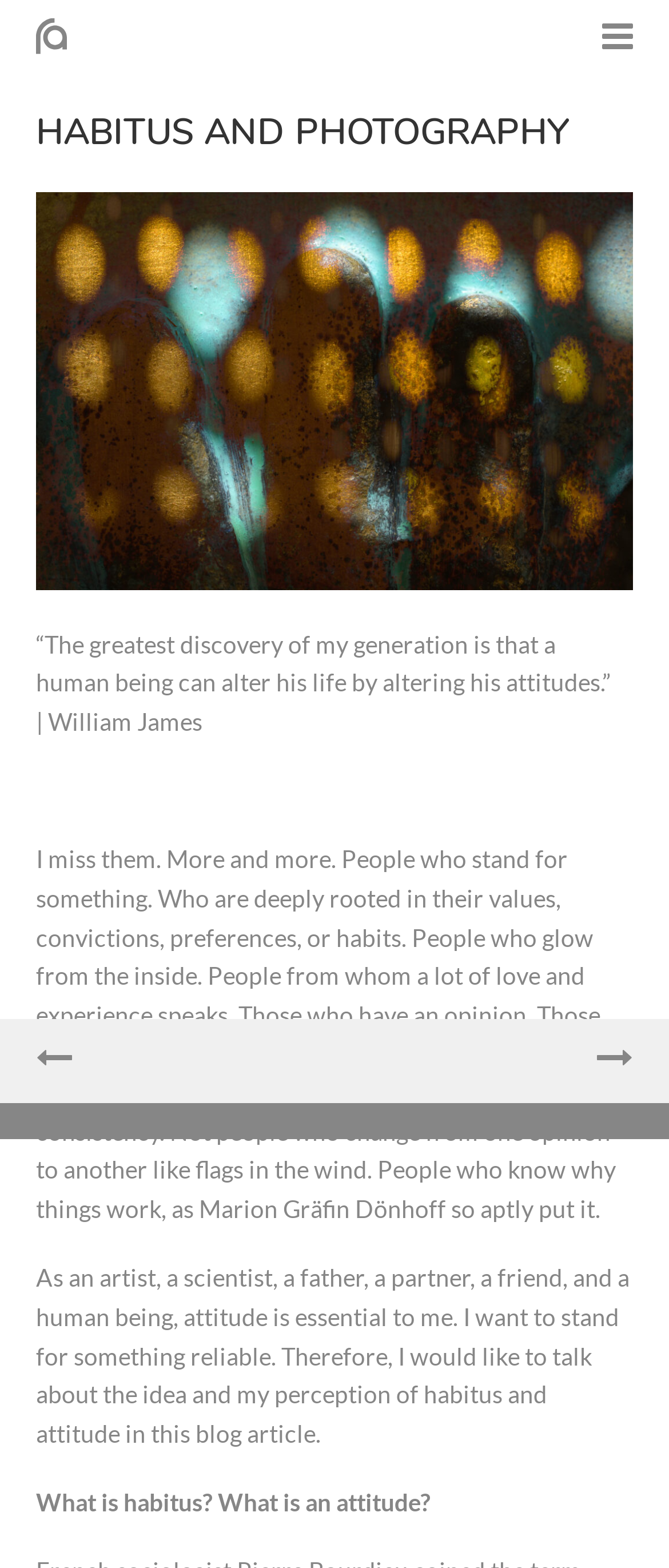What is the image above the quote?
Your answer should be a single word or phrase derived from the screenshot.

Multi-exposure image of golden light bubbles